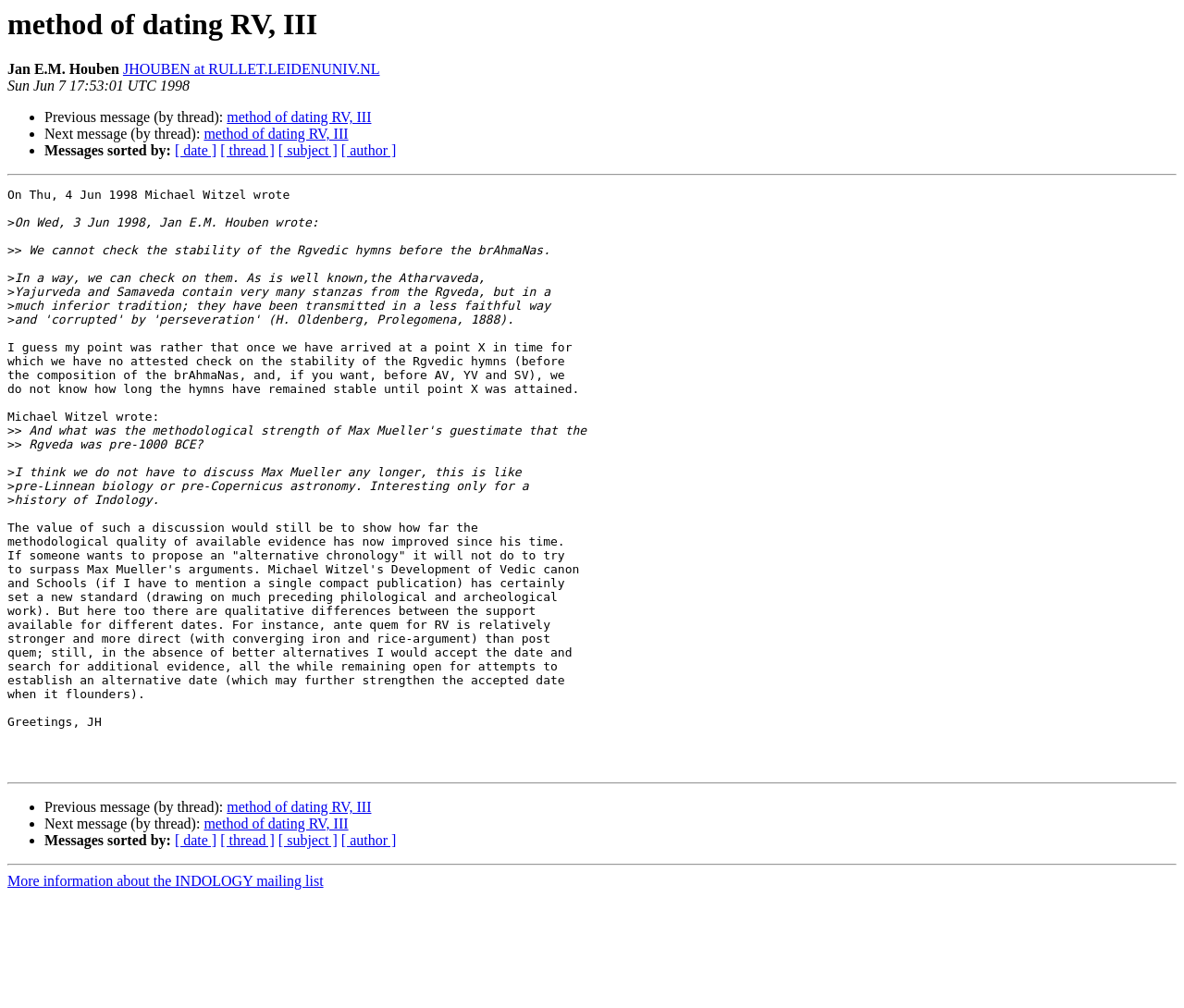Identify the bounding box coordinates of the section that should be clicked to achieve the task described: "View more information about the INDOLOGY mailing list".

[0.006, 0.866, 0.273, 0.882]